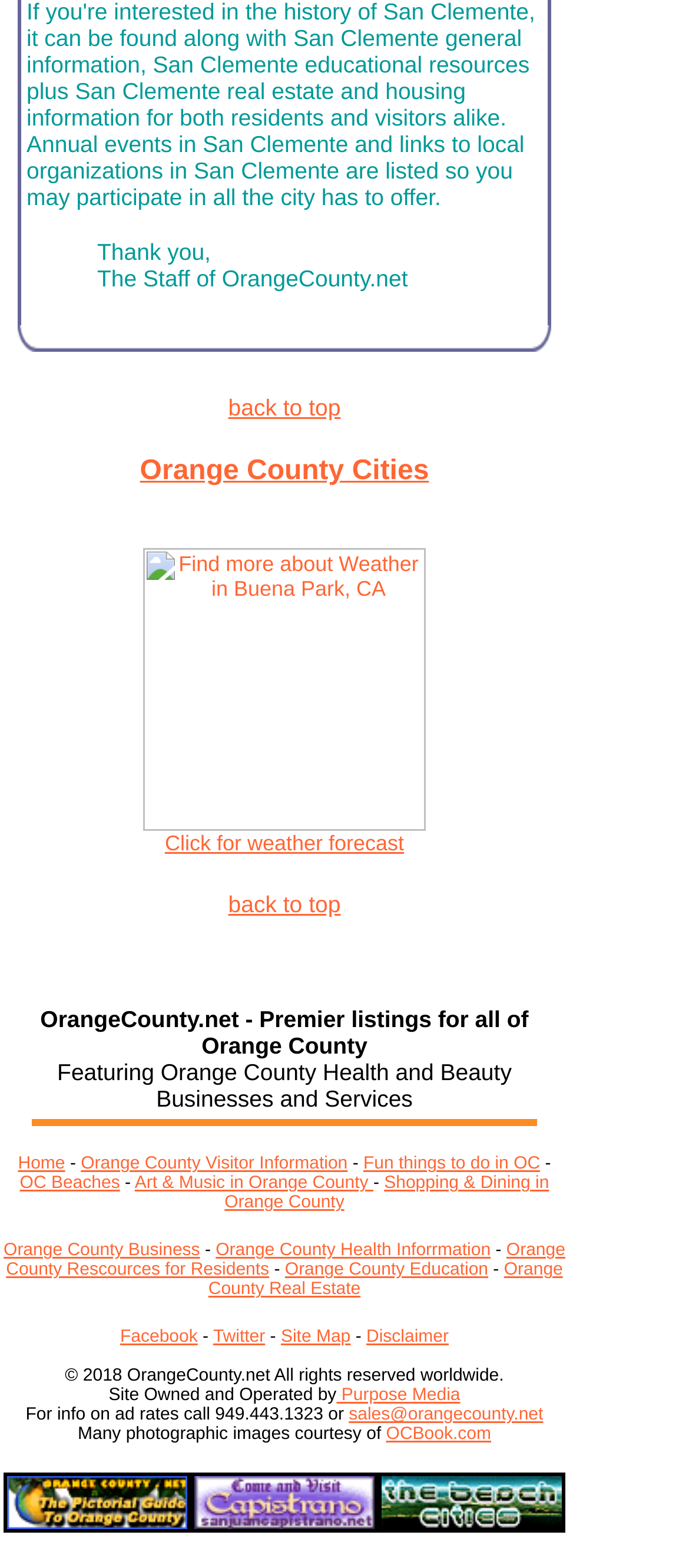Refer to the image and provide an in-depth answer to the question:
What is the name of the website?

I found the name of the website by looking at the text 'OrangeCounty.net - Premier listings for all of Orange County' which clearly states the name of the website.